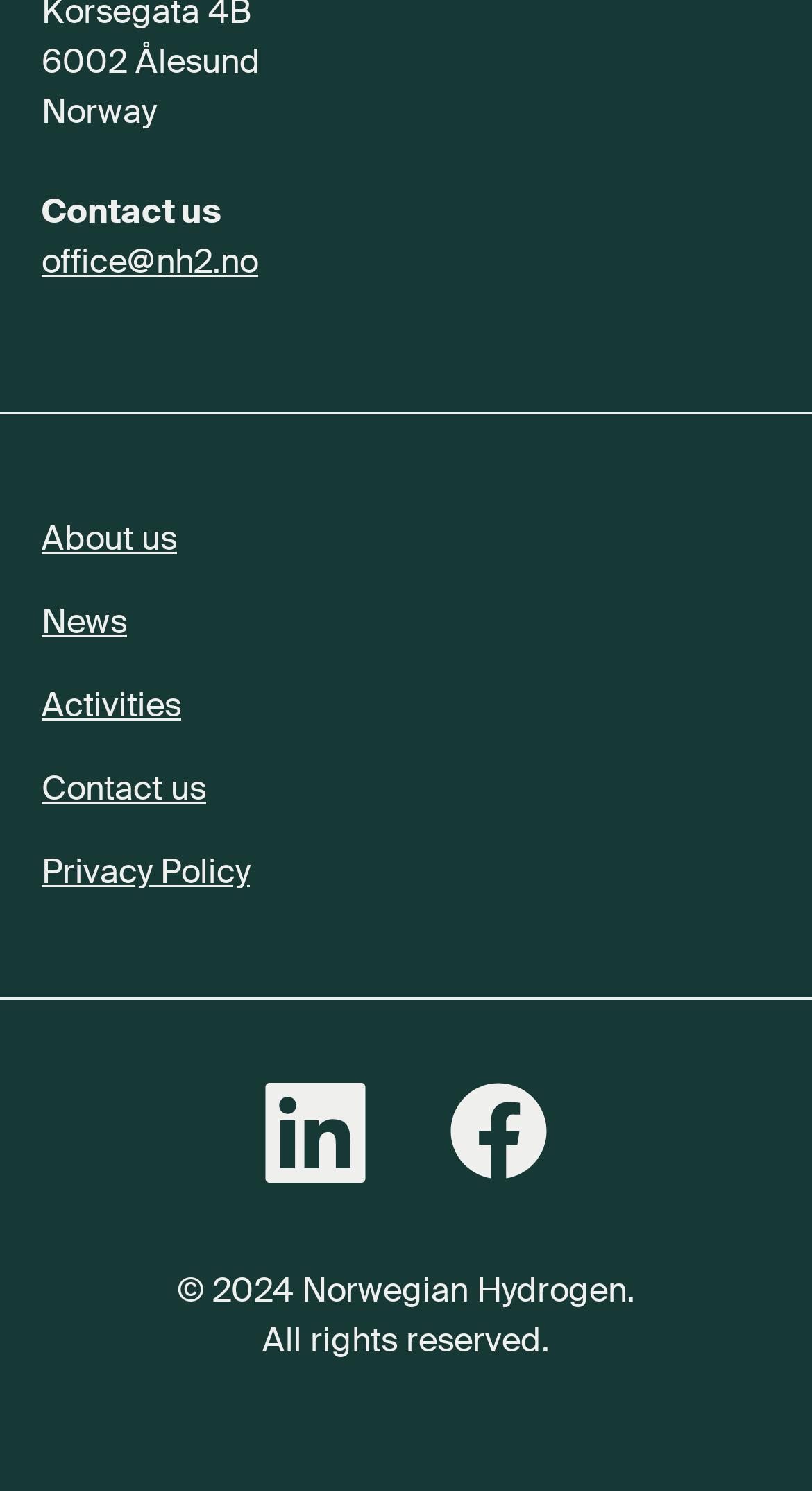What social media platforms are linked at the bottom of the page?
Give a detailed and exhaustive answer to the question.

I found the link elements with the OCR text 'LinkedIn' and 'Facebook', which are accompanied by image elements with the same descriptions, suggesting that these social media platforms are linked at the bottom of the page.